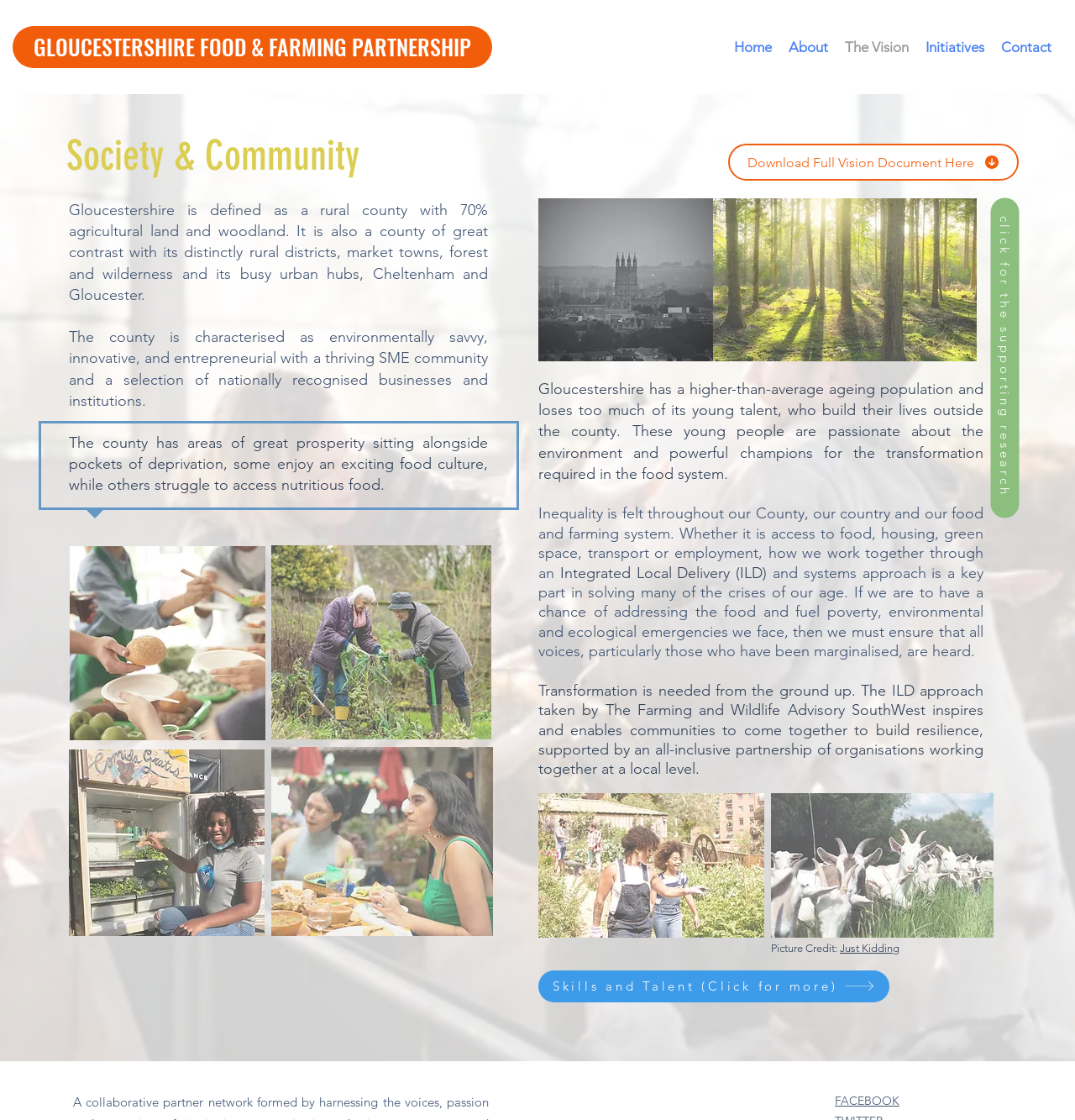What is the topic of the text in the main section?
Provide an in-depth and detailed answer to the question.

I analyzed the text elements in the main section of the webpage, which include [289], [298], [306], [320], [332], [336], [340], [350], and [352]. The text discusses topics related to society and community, such as rural counties, agricultural land, food culture, and environmental issues.